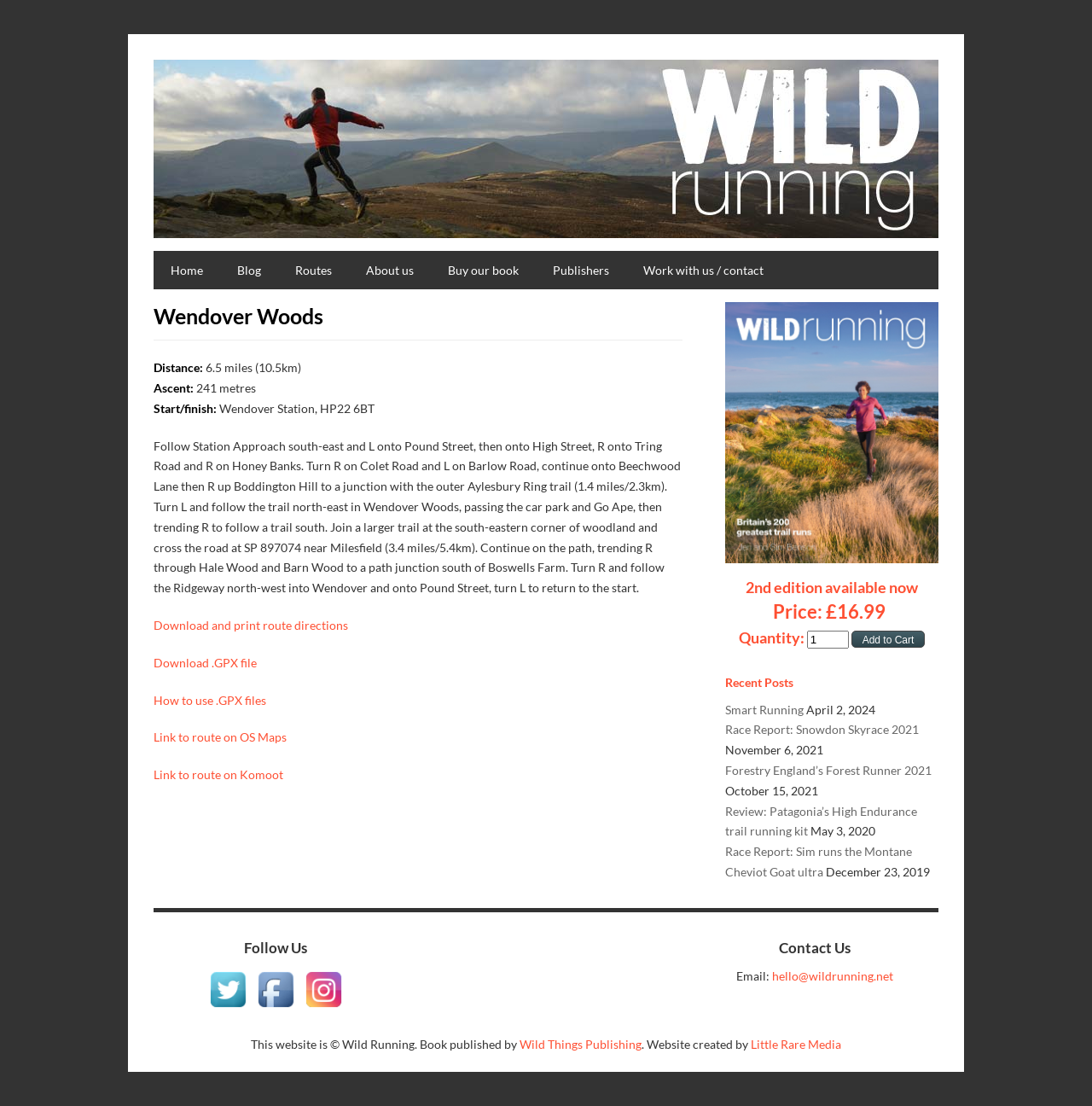Find the bounding box coordinates of the element to click in order to complete this instruction: "Click on the 'Visit Us On Twitter' link". The bounding box coordinates must be four float numbers between 0 and 1, denoted as [left, top, right, bottom].

[0.187, 0.905, 0.231, 0.918]